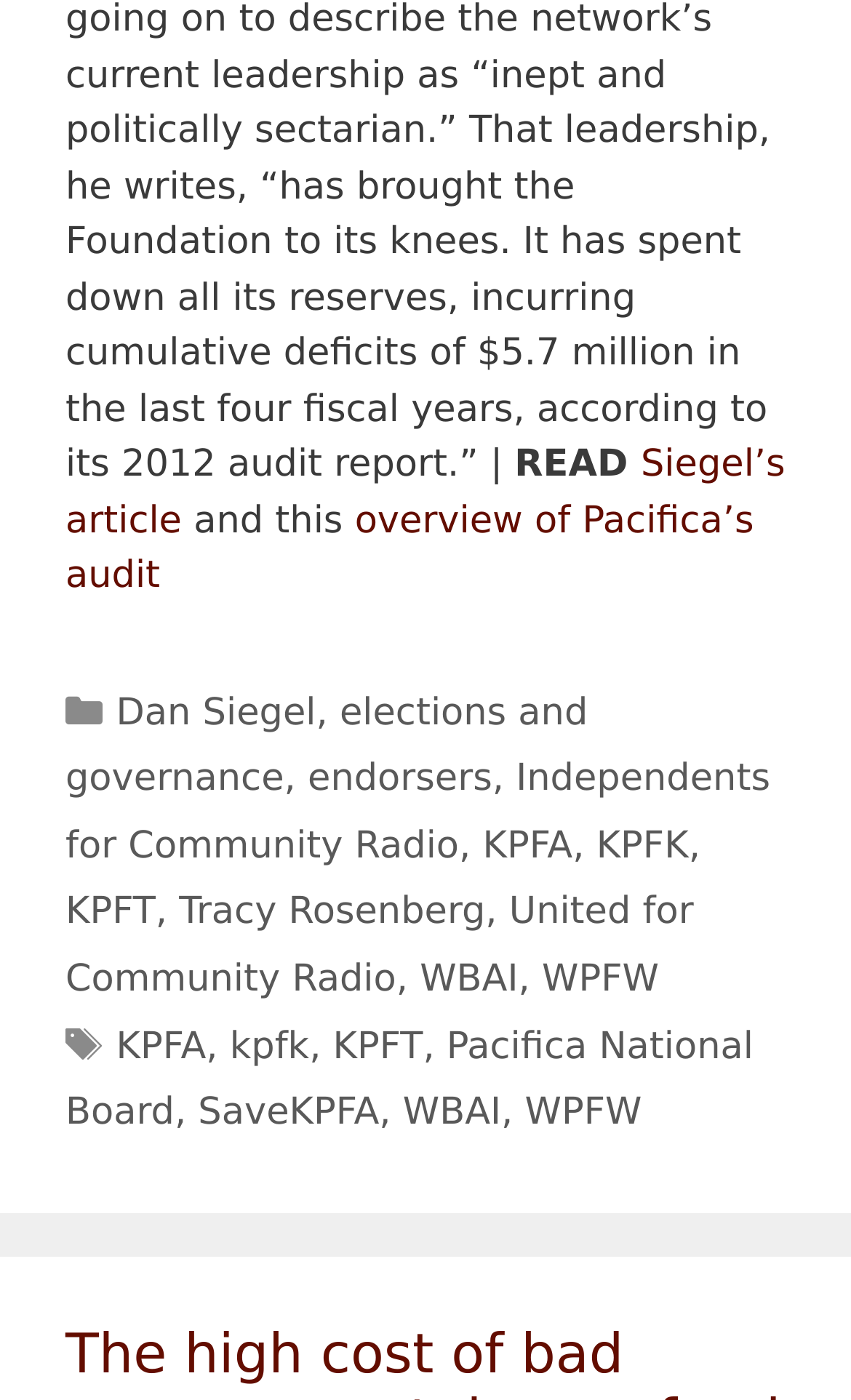What is the category of the article?
Examine the screenshot and reply with a single word or phrase.

elections and governance